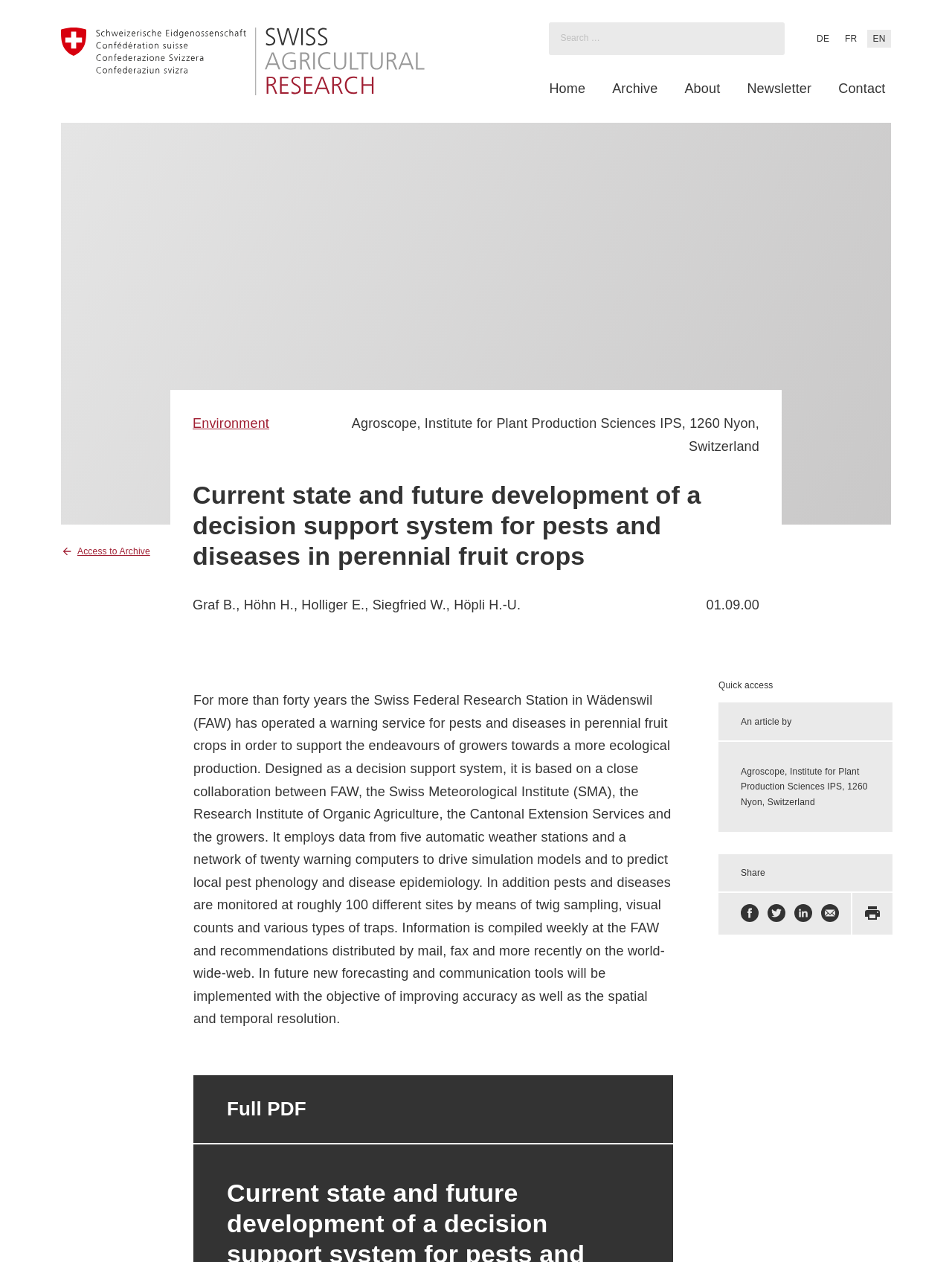Can you specify the bounding box coordinates of the area that needs to be clicked to fulfill the following instruction: "Access to Archive"?

[0.064, 0.431, 0.158, 0.443]